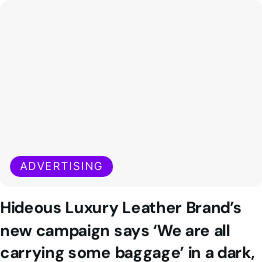What is the dominant color of the backdrop?
Look at the image and construct a detailed response to the question.

Although the caption doesn't explicitly state the dominant color of the backdrop, it describes it as 'minimalist', implying a simple, neutral, or monochromatic background, which is often associated with a lack of bright colors.